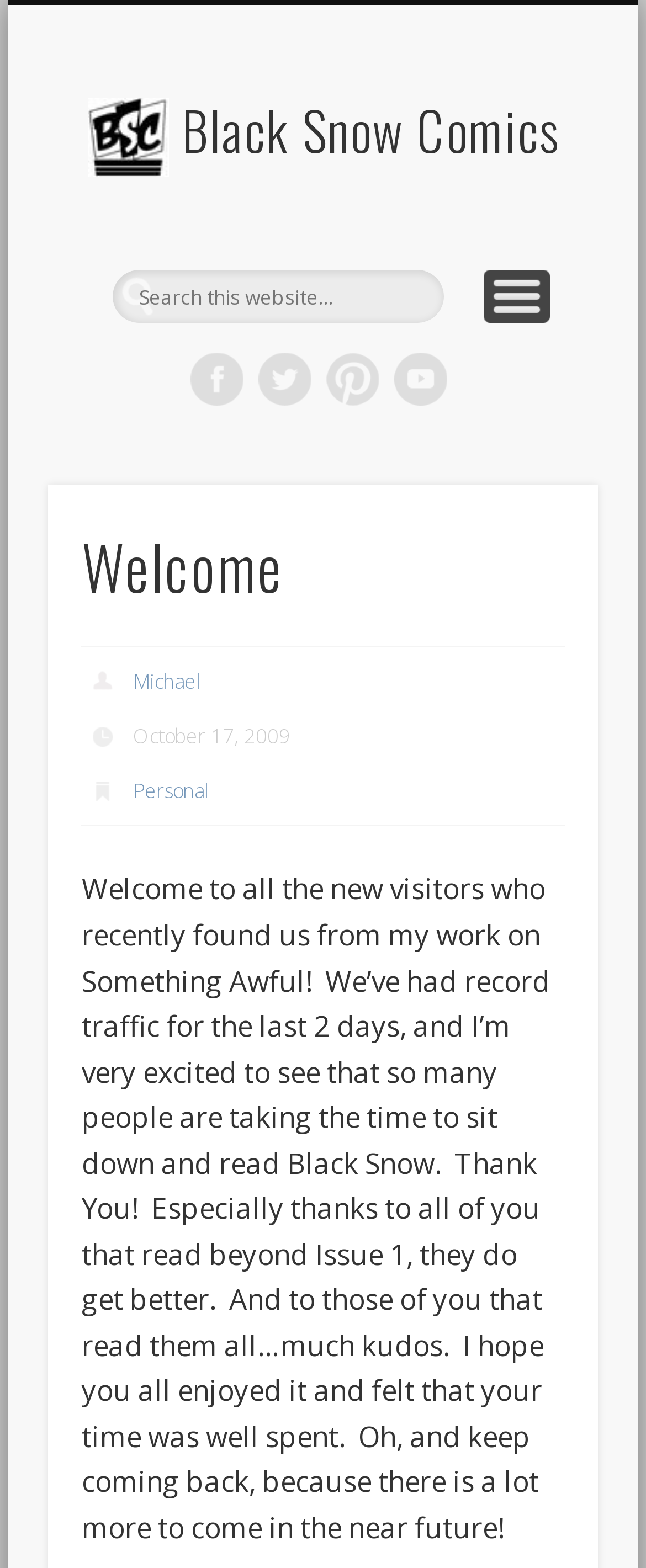Find the bounding box coordinates for the element that must be clicked to complete the instruction: "go to Personal page". The coordinates should be four float numbers between 0 and 1, indicated as [left, top, right, bottom].

[0.206, 0.495, 0.324, 0.513]